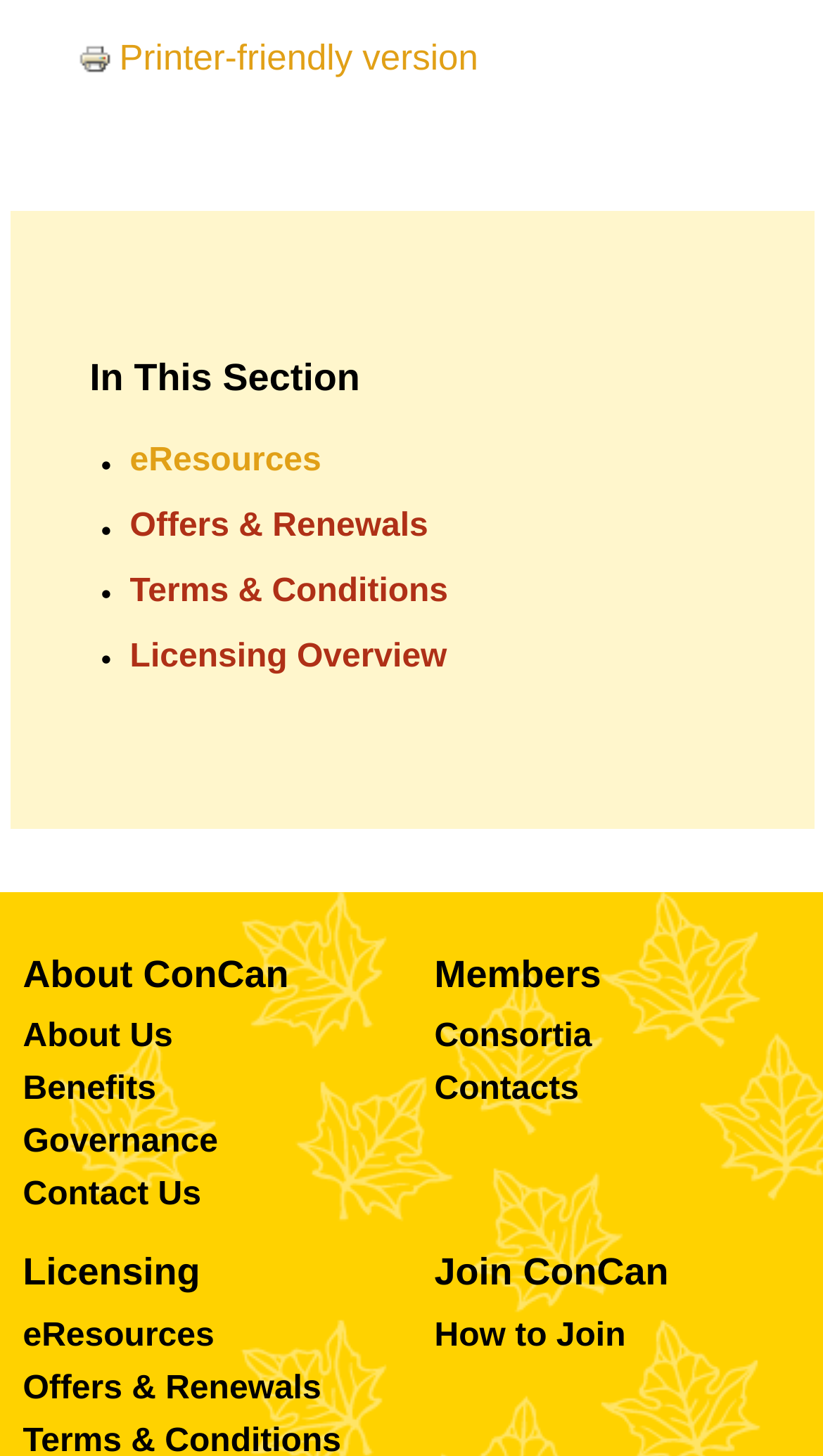Determine the bounding box coordinates for the UI element described. Format the coordinates as (top-left x, top-left y, bottom-right x, bottom-right y) and ensure all values are between 0 and 1. Element description: Governance

[0.028, 0.773, 0.265, 0.797]